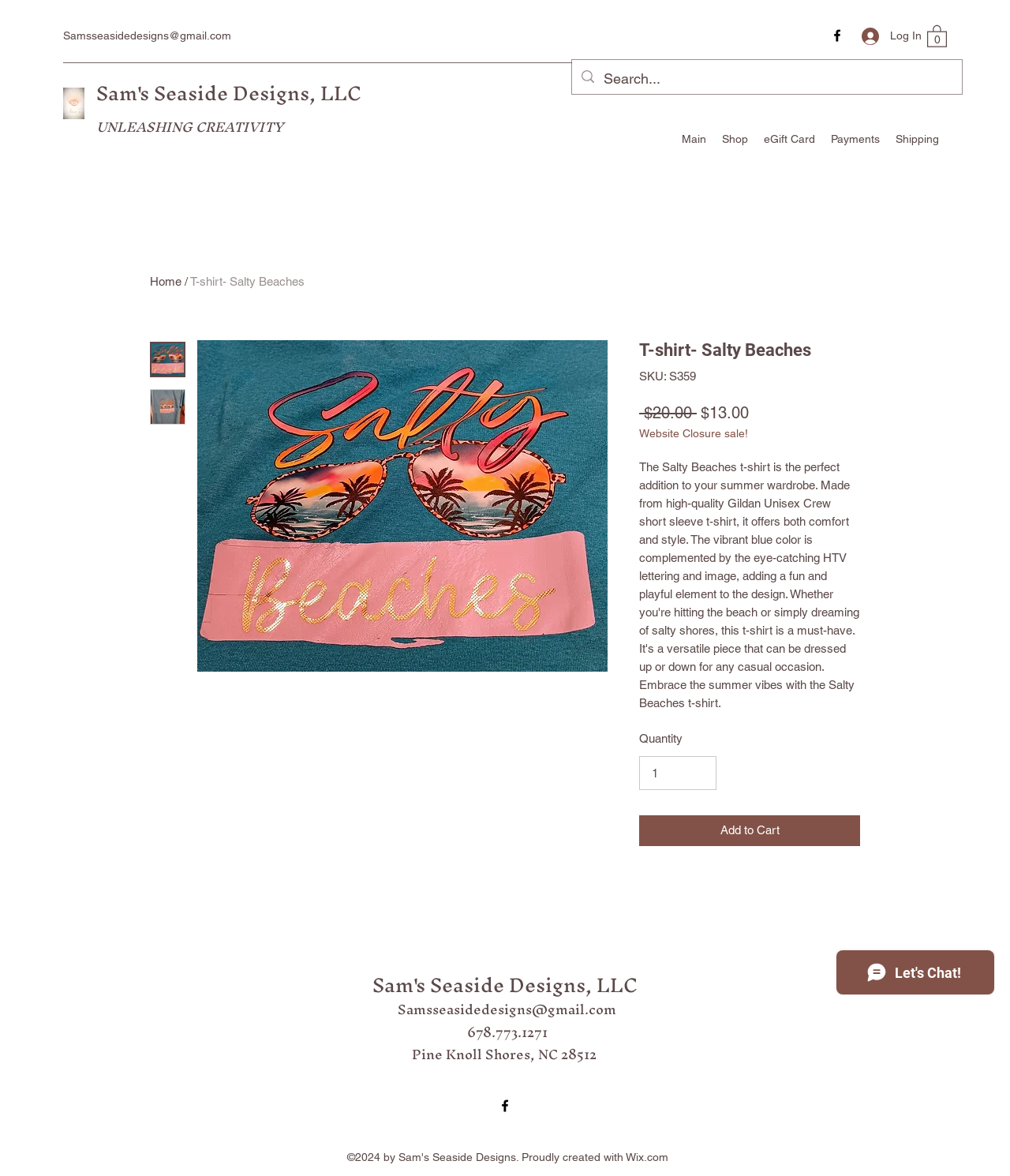Identify the bounding box coordinates of the section to be clicked to complete the task described by the following instruction: "Log in to the website". The coordinates should be four float numbers between 0 and 1, formatted as [left, top, right, bottom].

[0.842, 0.018, 0.912, 0.043]